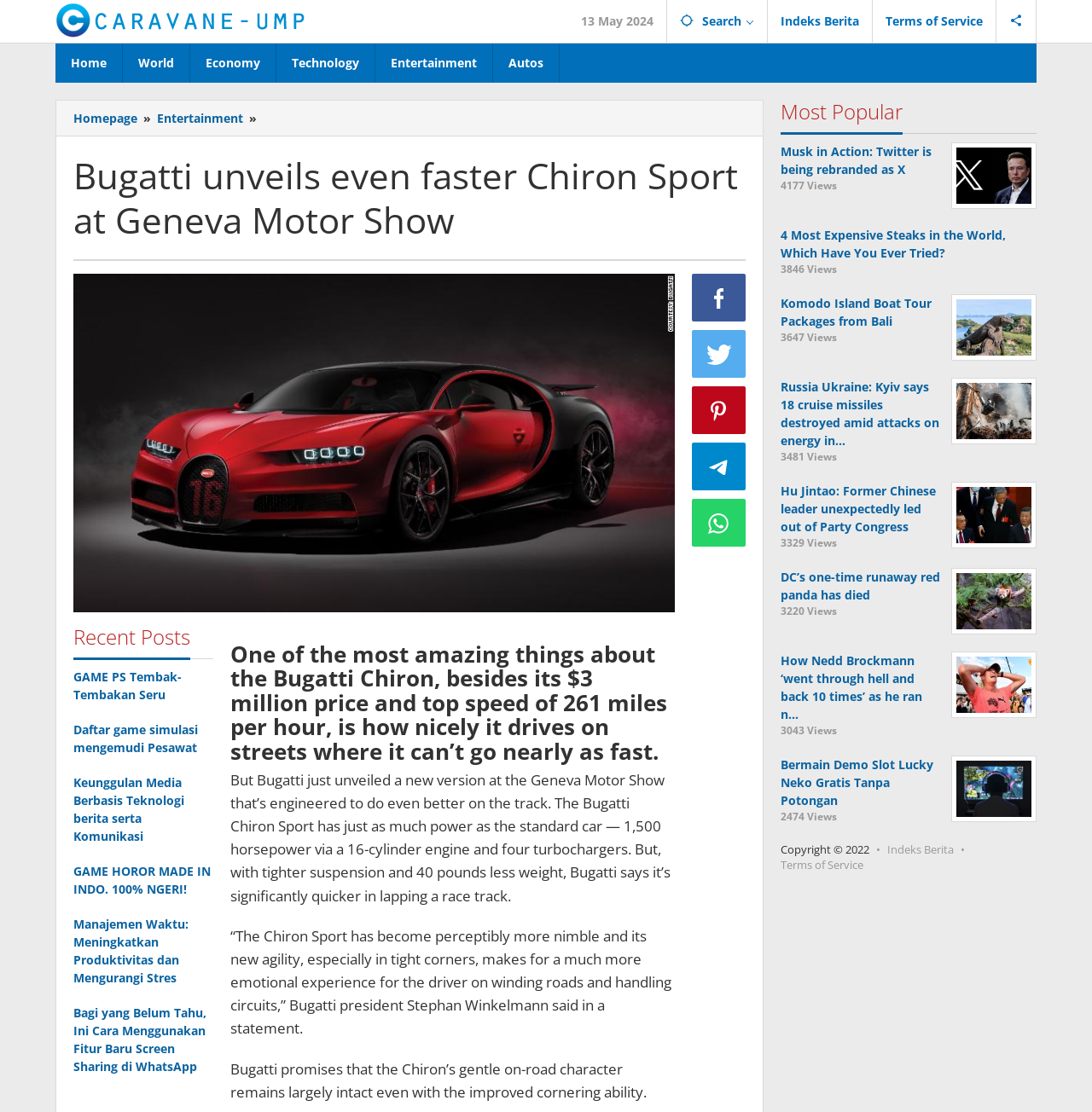Utilize the information from the image to answer the question in detail:
Who is the president of Bugatti?

The answer can be found in the article's content, where it is mentioned that '“The Chiron Sport has become perceptibly more nimble and its new agility, especially in tight corners, makes for a much more emotional experience for the driver on winding roads and handling circuits,” Bugatti president Stephan Winkelmann said in a statement.'